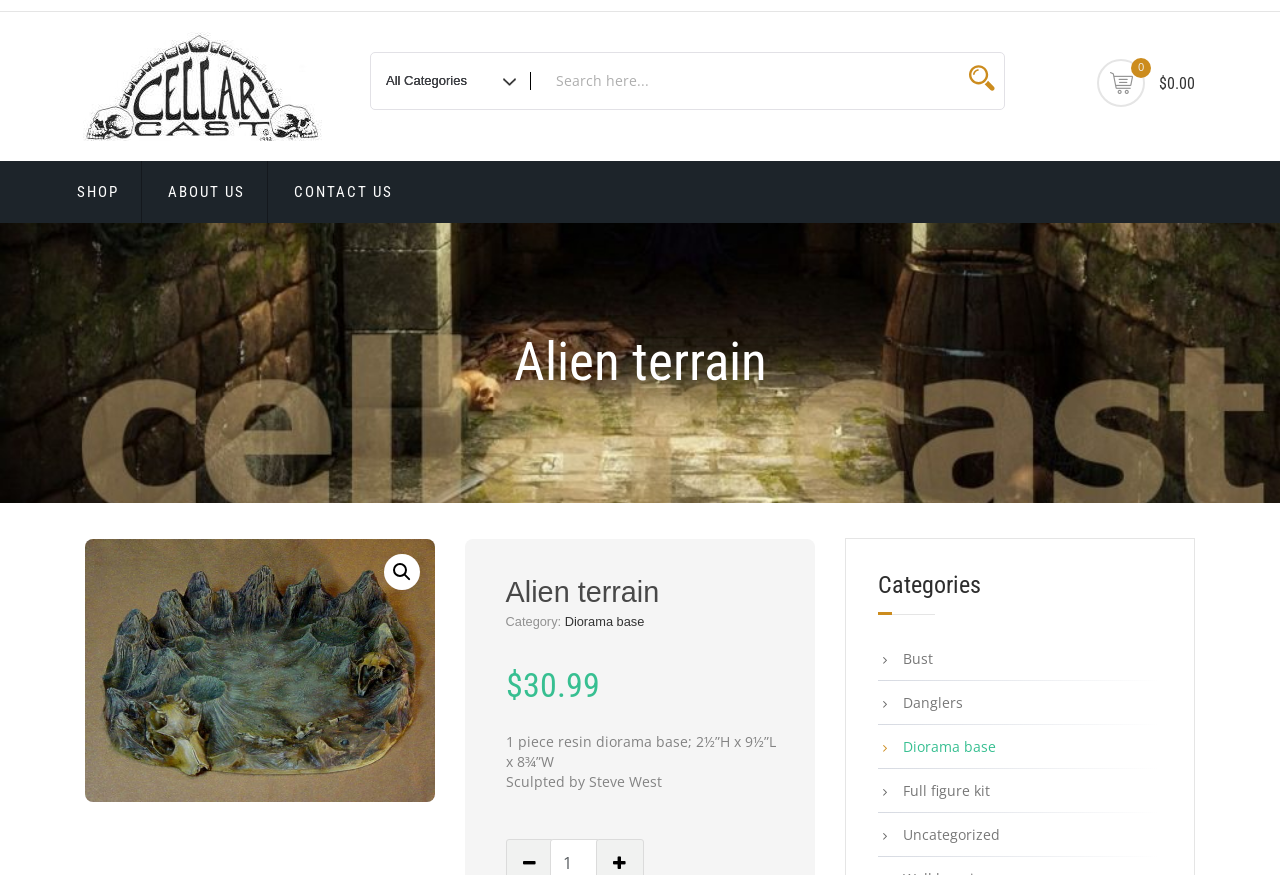Specify the bounding box coordinates of the area to click in order to execute this command: 'View the details of Alien terrain'. The coordinates should consist of four float numbers ranging from 0 to 1, and should be formatted as [left, top, right, bottom].

[0.395, 0.657, 0.613, 0.697]